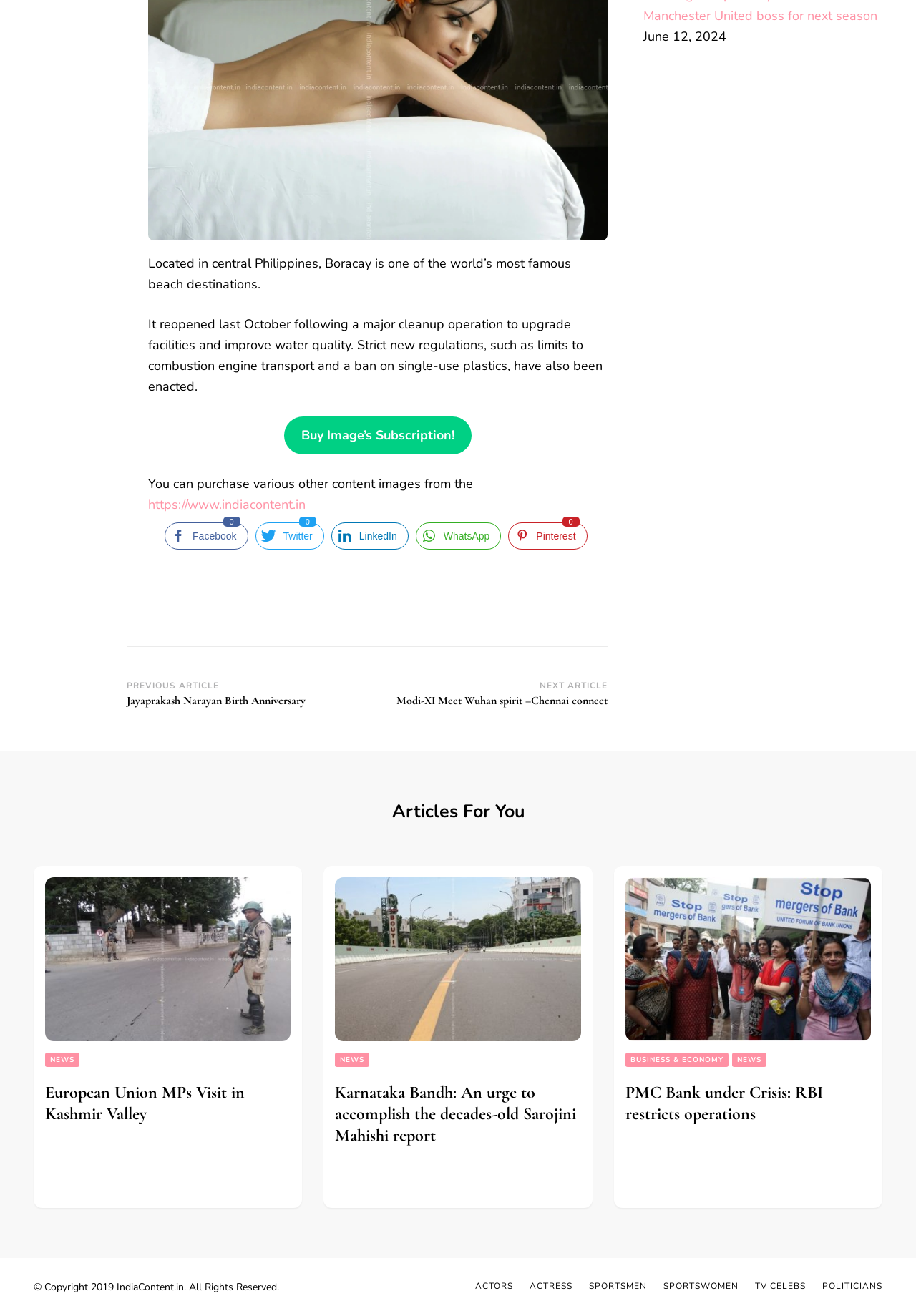Using the format (top-left x, top-left y, bottom-right x, bottom-right y), and given the element description, identify the bounding box coordinates within the screenshot: Facebook 0

[0.18, 0.397, 0.271, 0.418]